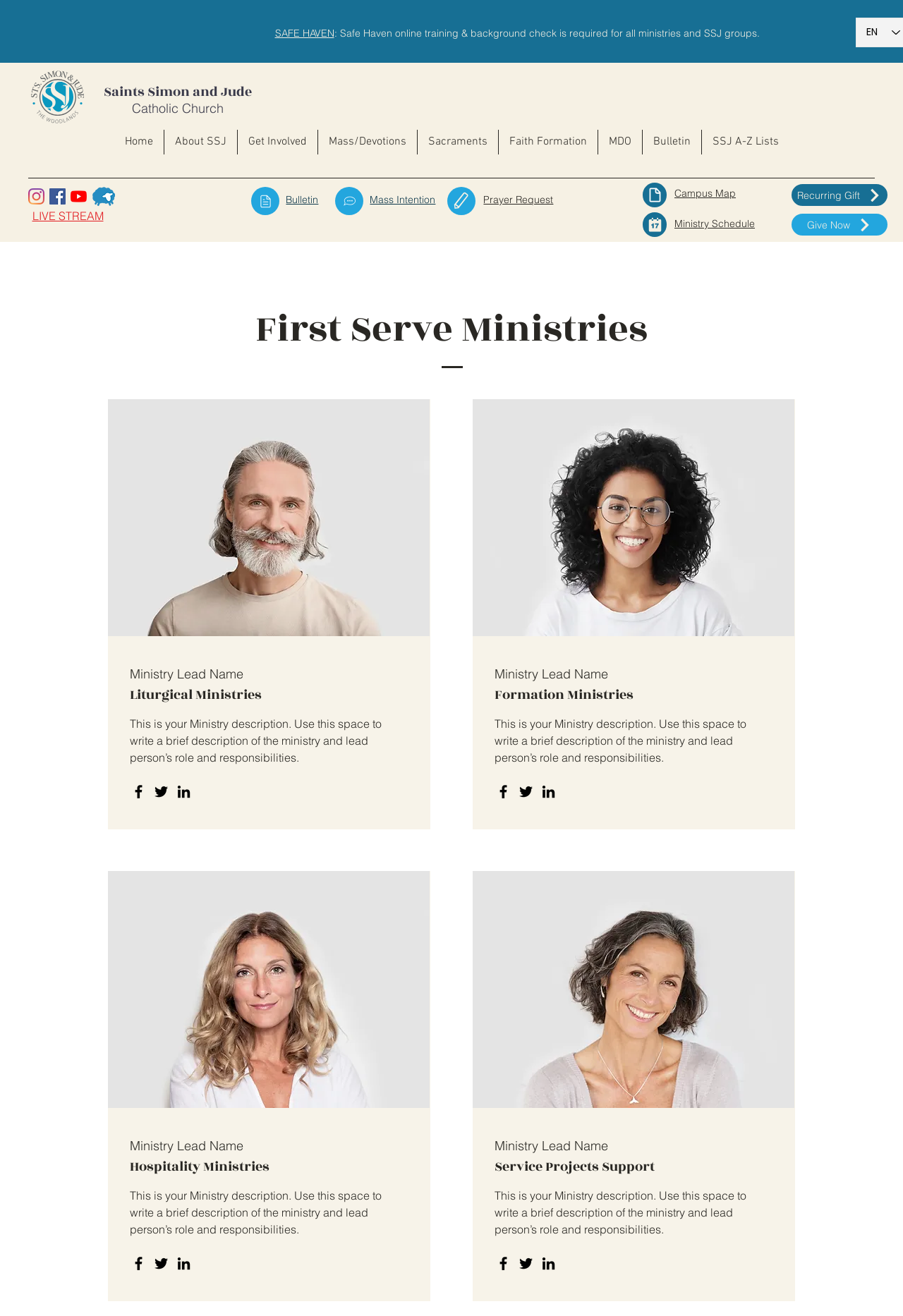Please determine the bounding box coordinates of the area that needs to be clicked to complete this task: 'Click the SAFE HAVEN button'. The coordinates must be four float numbers between 0 and 1, formatted as [left, top, right, bottom].

[0.304, 0.02, 0.37, 0.03]